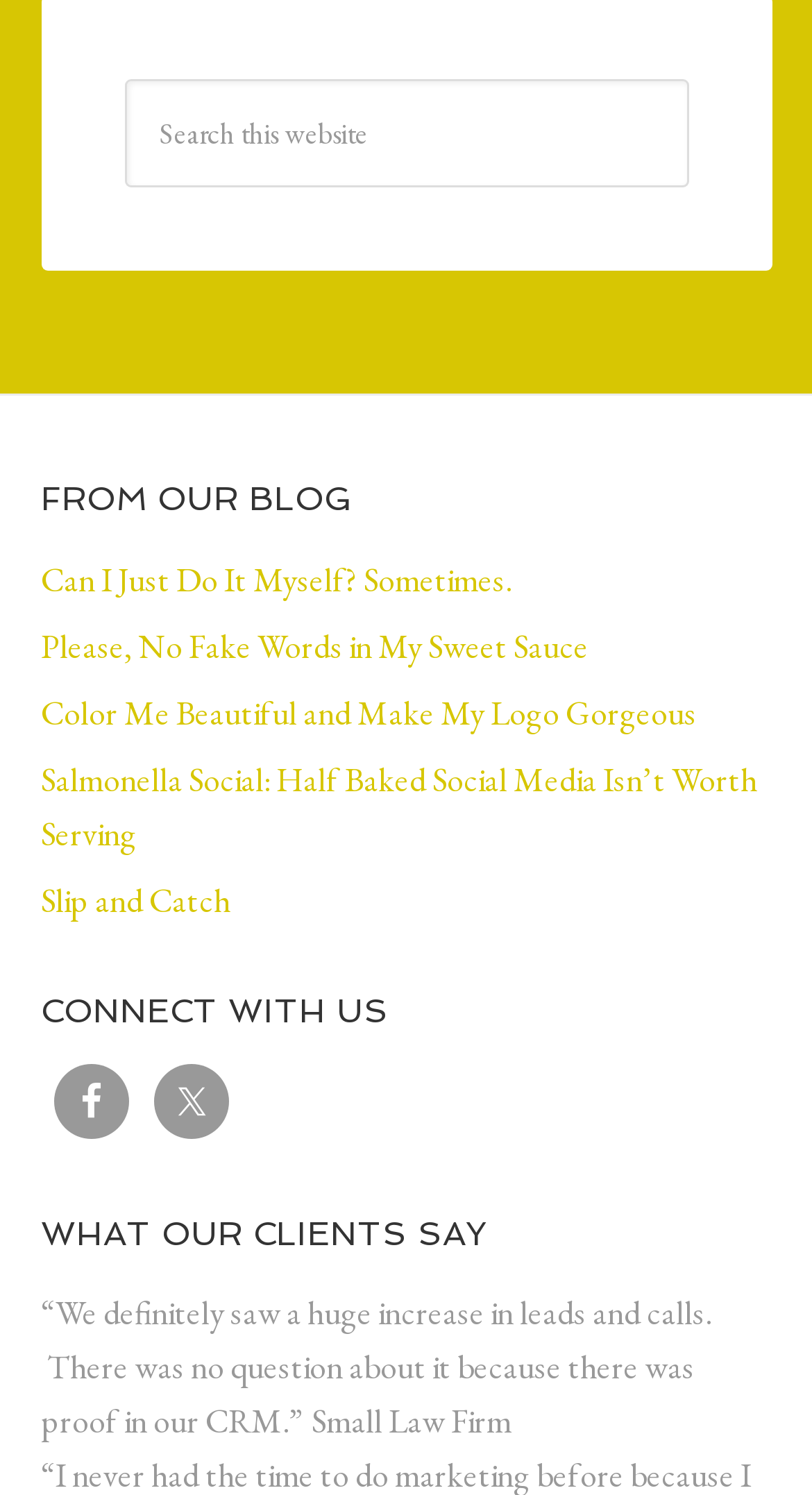How can I connect with the website owners?
Please answer the question with a detailed response using the information from the screenshot.

The webpage provides links to the website owners' Facebook and Twitter profiles, allowing users to connect with them through these social media platforms.